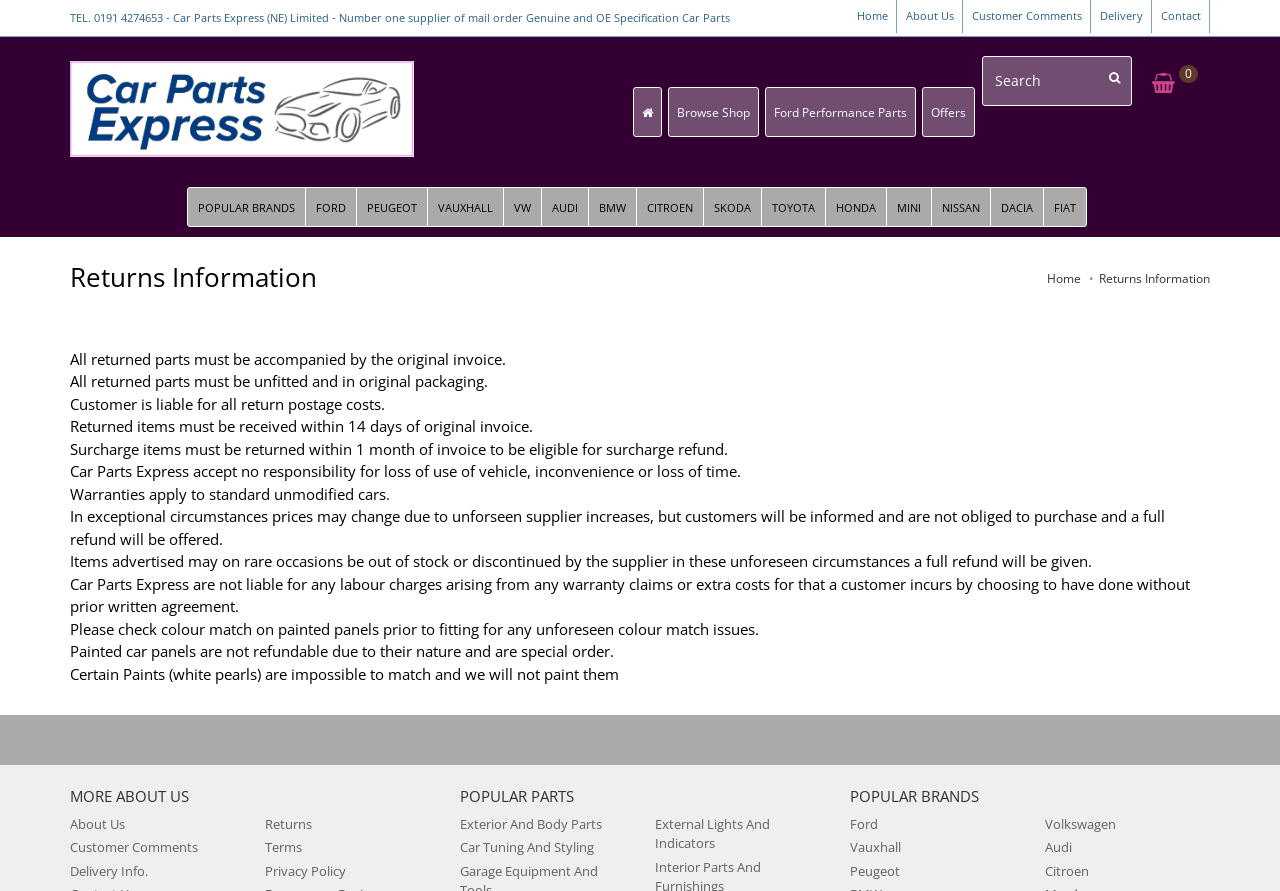Analyze the image and answer the question with as much detail as possible: 
What are the popular car brands listed on the website?

I found these popular car brands by looking at the links under the 'POPULAR BRANDS' heading, which include Ford, Vauxhall, Peugeot, and others.